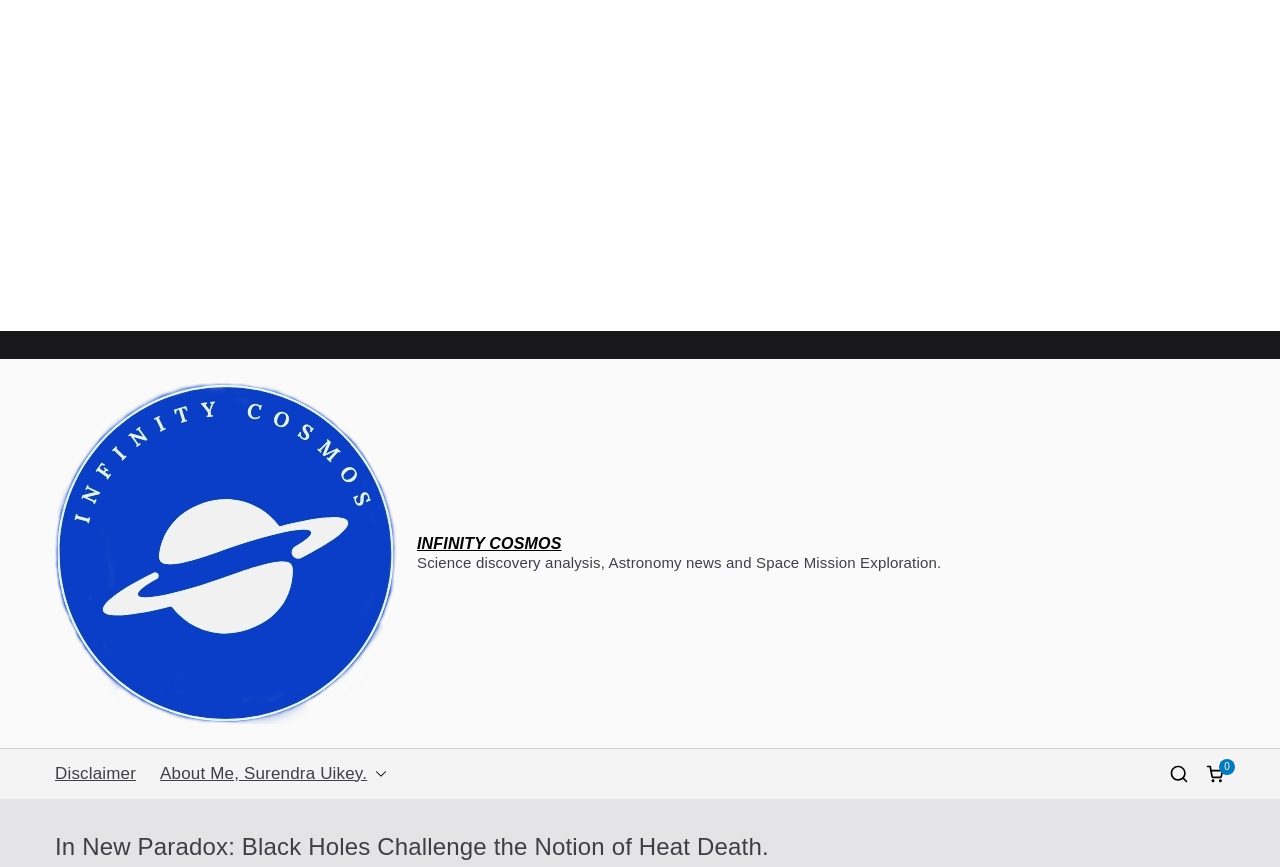Determine which piece of text is the heading of the webpage and provide it.

In New Paradox: Black Holes Challenge the Notion of Heat Death.